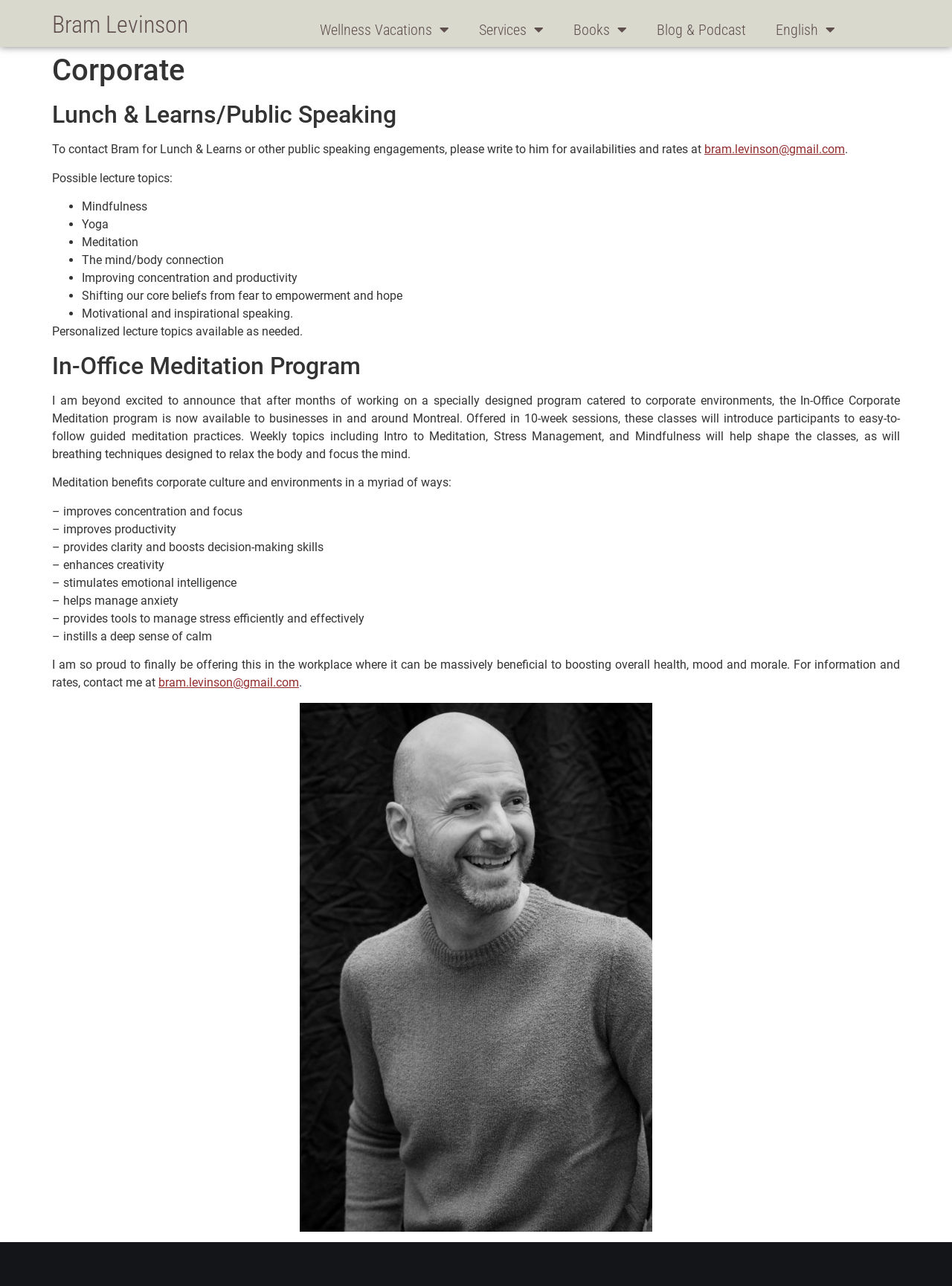Using the provided description: "Bram Levinson", find the bounding box coordinates of the corresponding UI element. The output should be four float numbers between 0 and 1, in the format [left, top, right, bottom].

[0.055, 0.008, 0.198, 0.03]